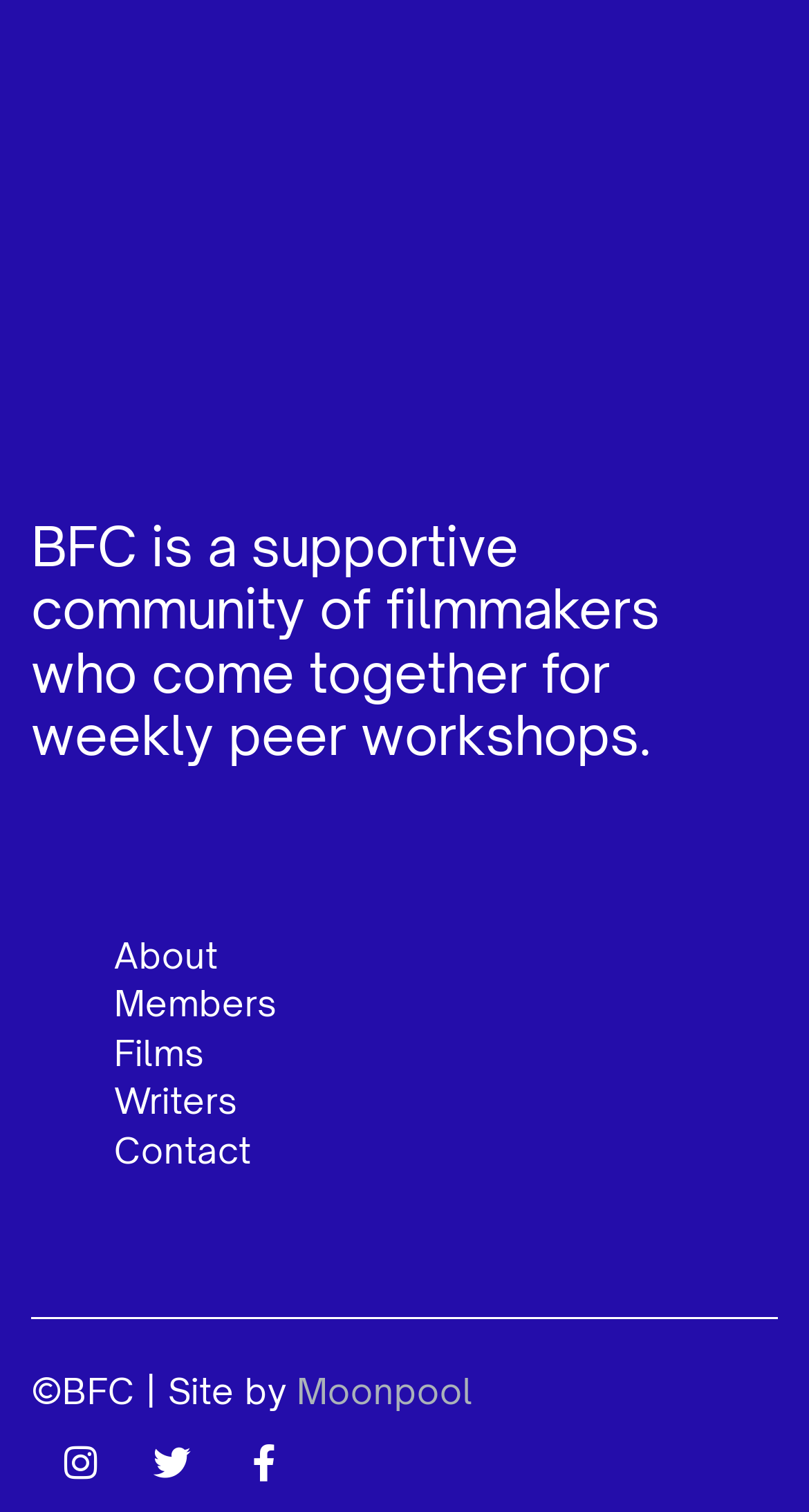Please identify the bounding box coordinates of the region to click in order to complete the given instruction: "visit instagram". The coordinates should be four float numbers between 0 and 1, i.e., [left, top, right, bottom].

[0.077, 0.955, 0.123, 0.98]